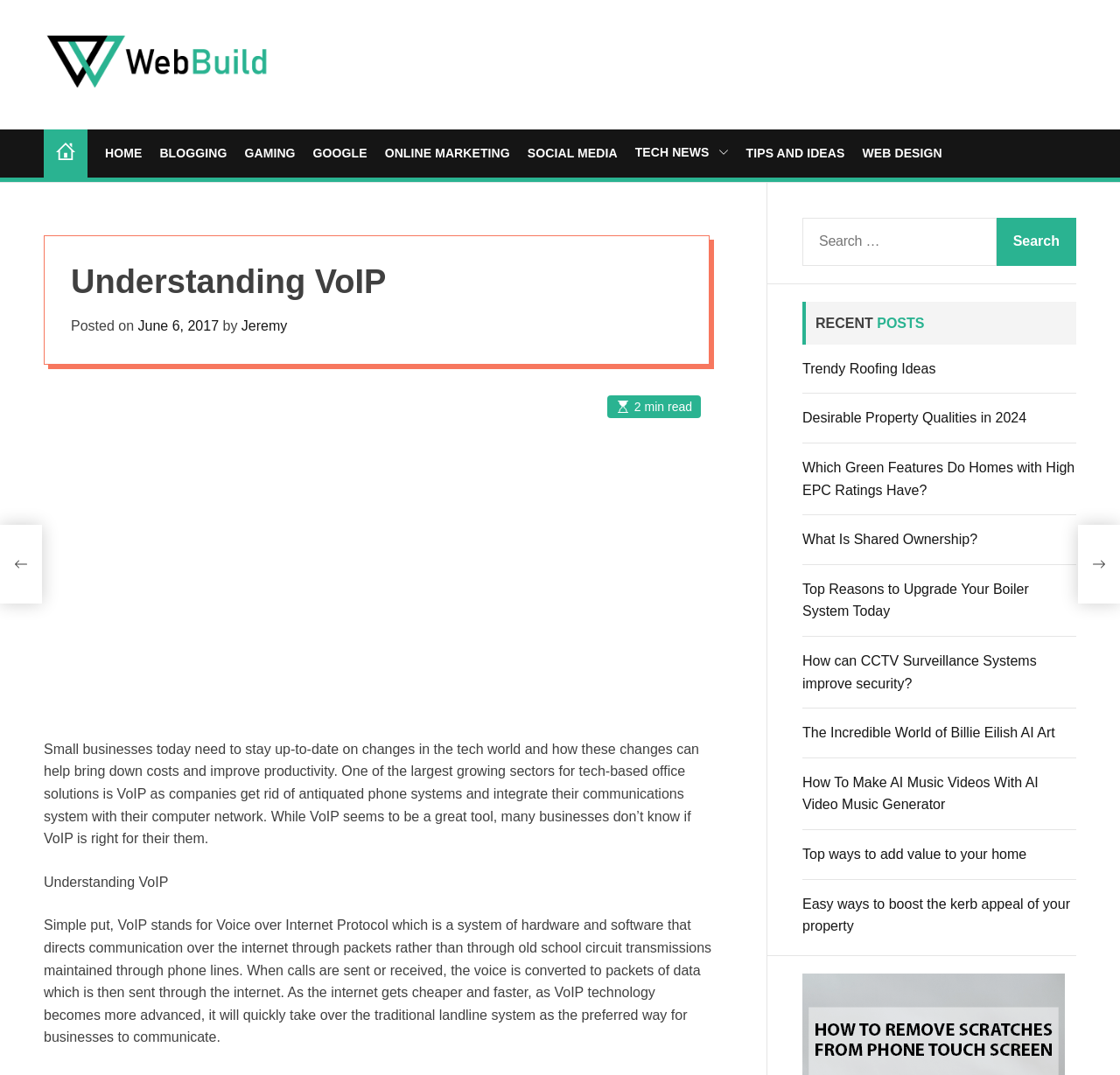Locate the bounding box coordinates of the region to be clicked to comply with the following instruction: "Click on the 'TECH NEWS' link". The coordinates must be four float numbers between 0 and 1, in the form [left, top, right, bottom].

[0.567, 0.127, 0.65, 0.158]